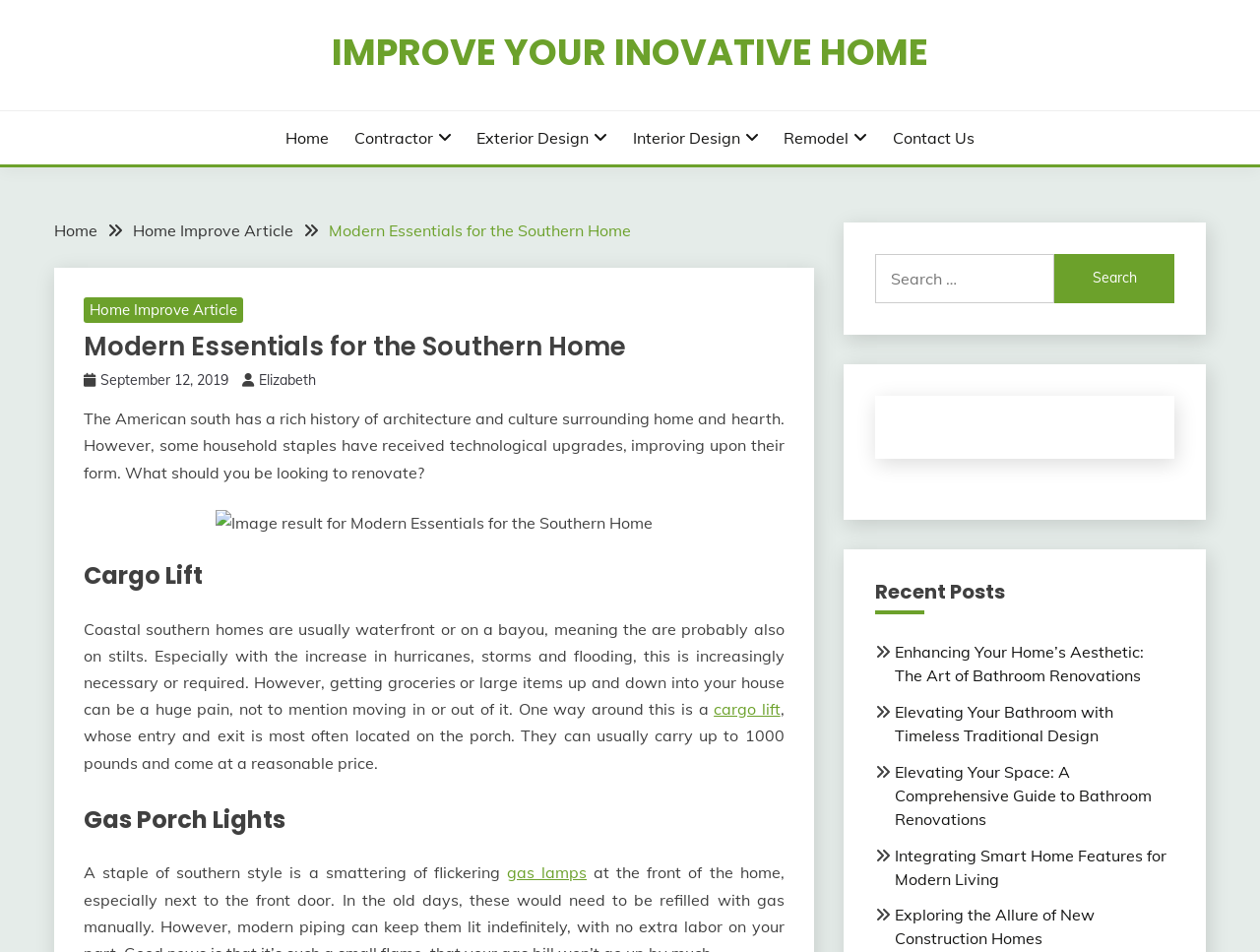Provide the bounding box coordinates of the section that needs to be clicked to accomplish the following instruction: "Click on the 'Contact Us' link."

[0.709, 0.132, 0.773, 0.157]